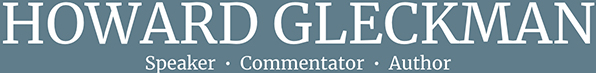What are the three terms describing Howard Gleckman's professional roles?
Using the image as a reference, give a one-word or short phrase answer.

Speaker, Commentator, Author